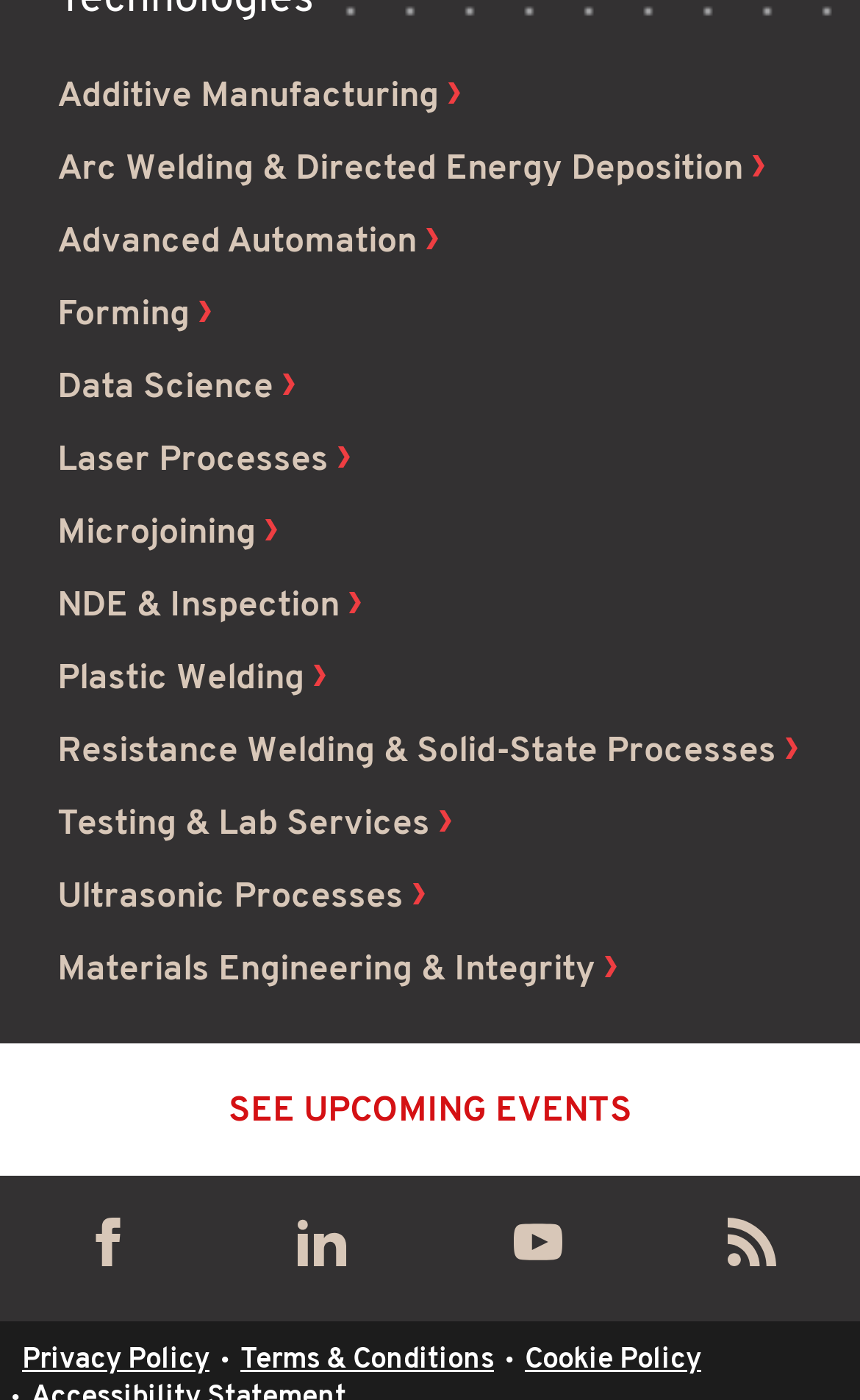Provide the bounding box coordinates for the area that should be clicked to complete the instruction: "View upcoming events".

[0.0, 0.745, 1.0, 0.84]